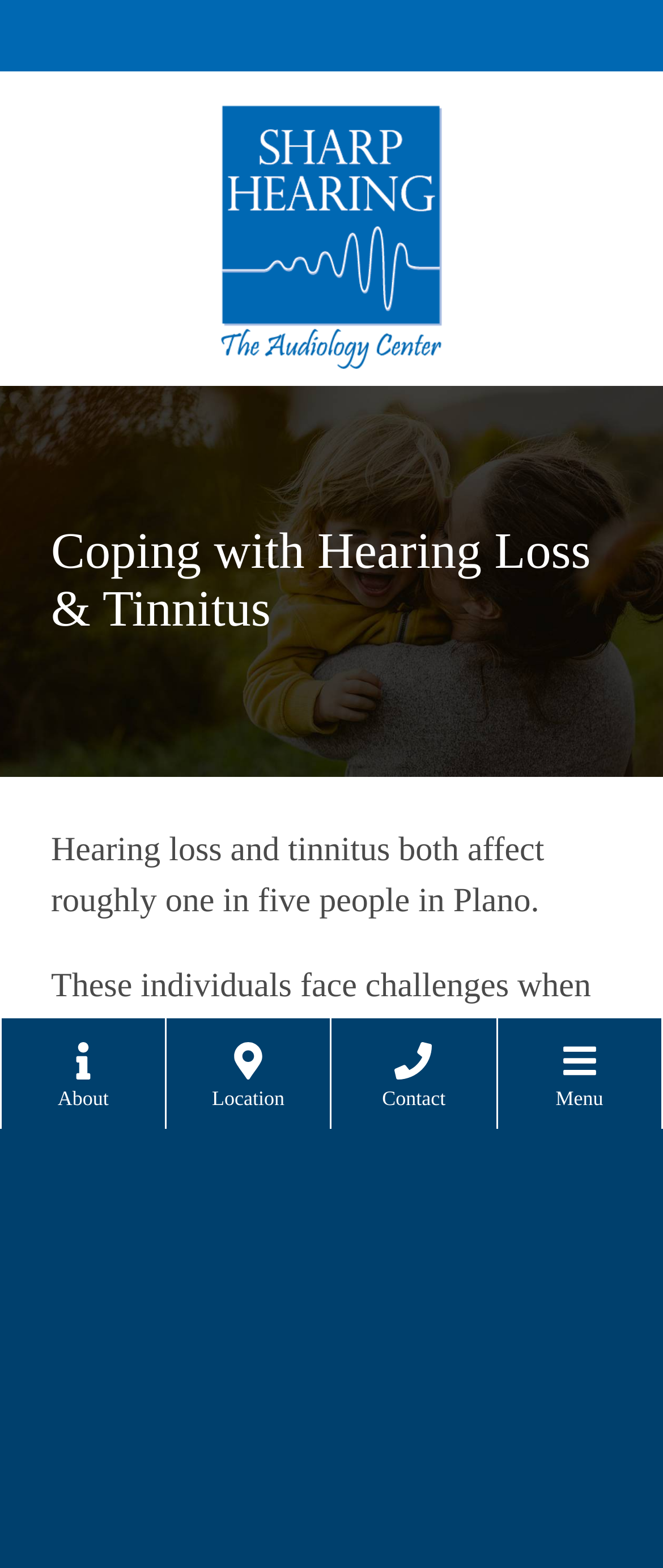Determine the bounding box coordinates of the clickable element to complete this instruction: "learn about COVID-19". Provide the coordinates in the format of four float numbers between 0 and 1, [left, top, right, bottom].

[0.0, 0.731, 1.0, 0.785]